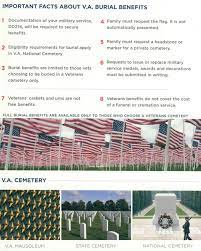Reply to the question with a brief word or phrase: What is the purpose of the National Cemetery Administration?

To request benefits